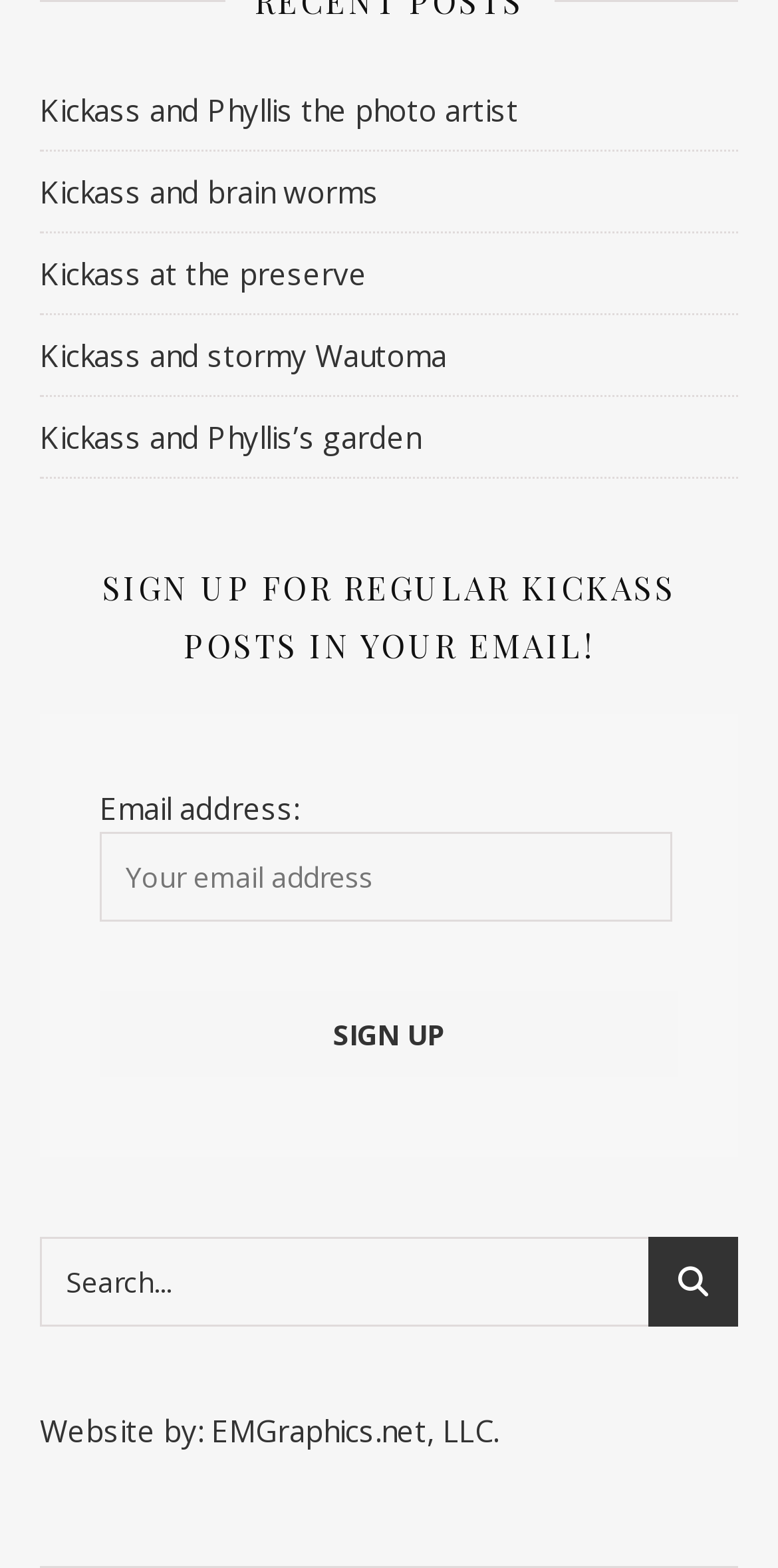Please identify the bounding box coordinates of the area that needs to be clicked to fulfill the following instruction: "Enter email address."

[0.128, 0.531, 0.864, 0.588]